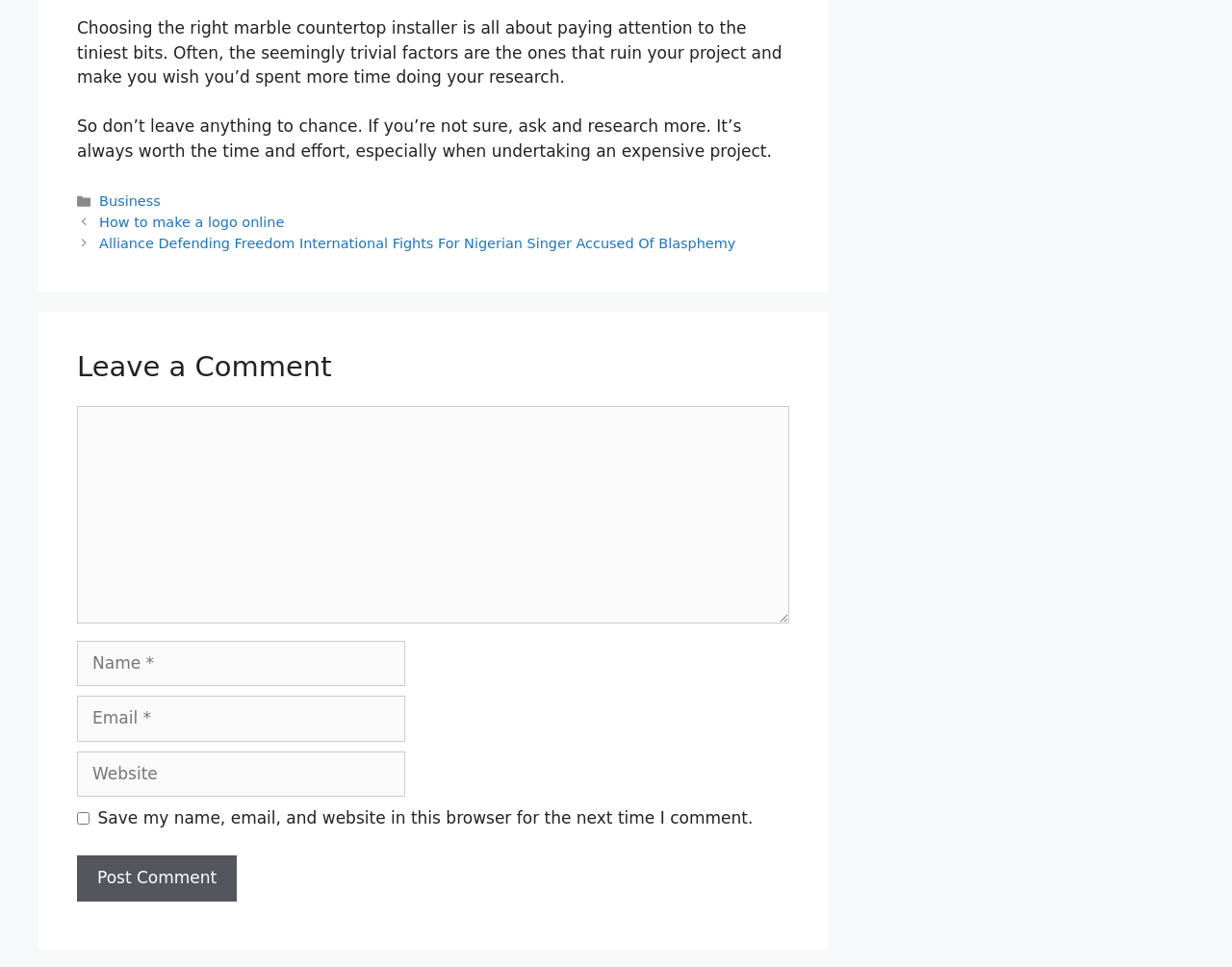What is the last element in the webpage?
Please utilize the information in the image to give a detailed response to the question.

The last element in the webpage is the 'Post Comment' button, which is located at the bottom of the webpage with a bounding box coordinate of [0.062, 0.885, 0.192, 0.932].